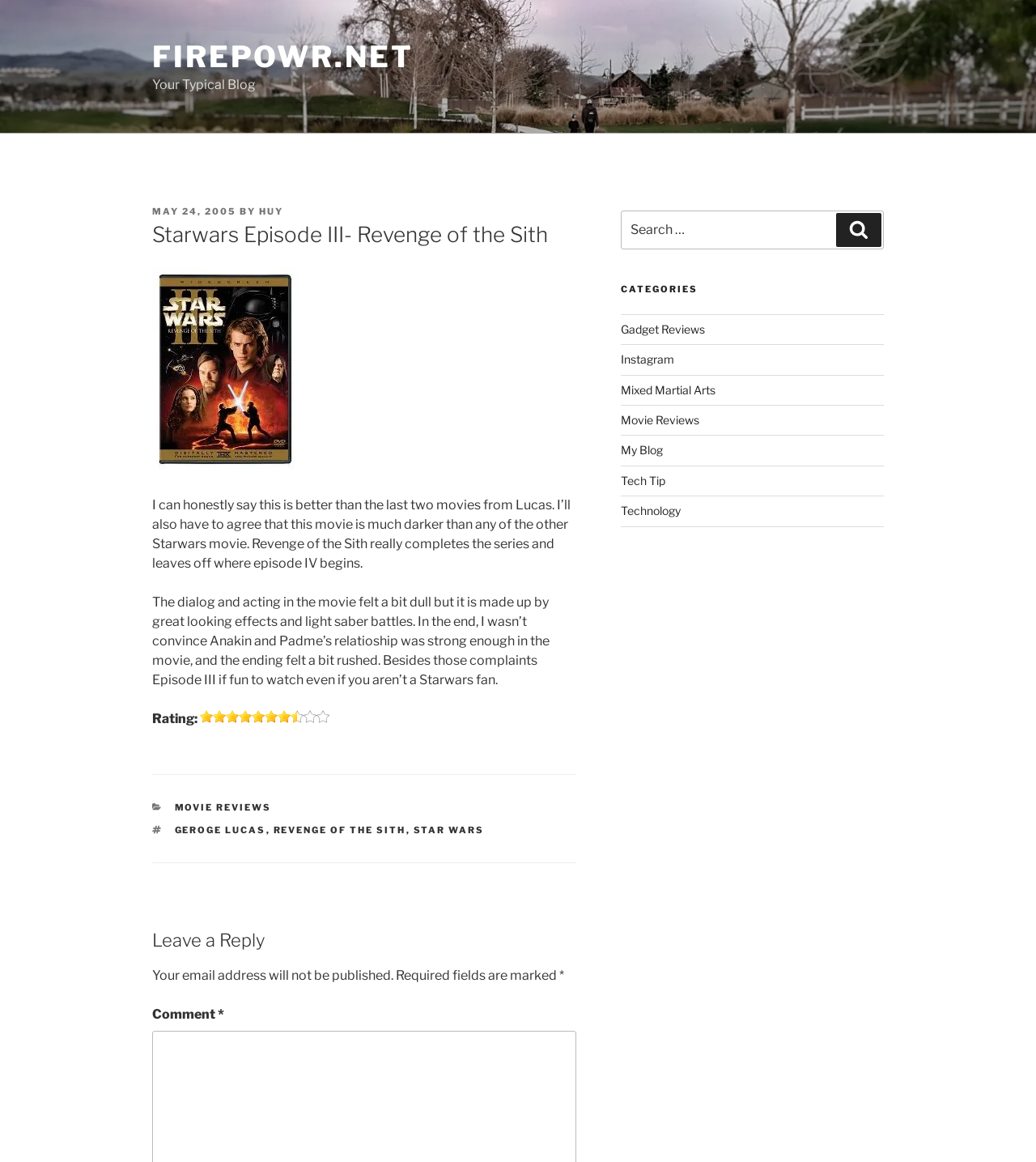Can you find the bounding box coordinates of the area I should click to execute the following instruction: "Switch to the Australian website"?

None